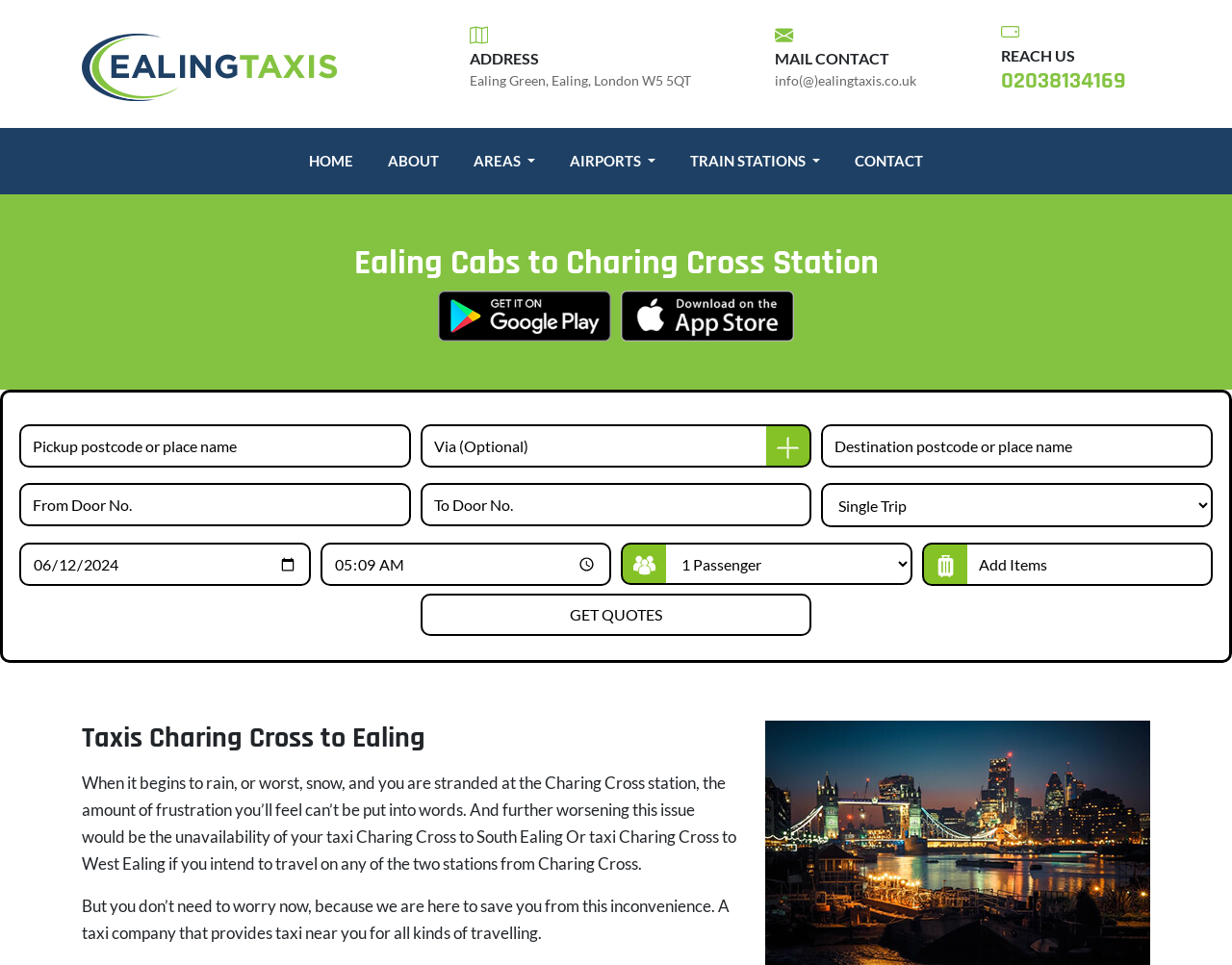From the webpage screenshot, predict the bounding box of the UI element that matches this description: "Contact".

[0.679, 0.133, 0.763, 0.201]